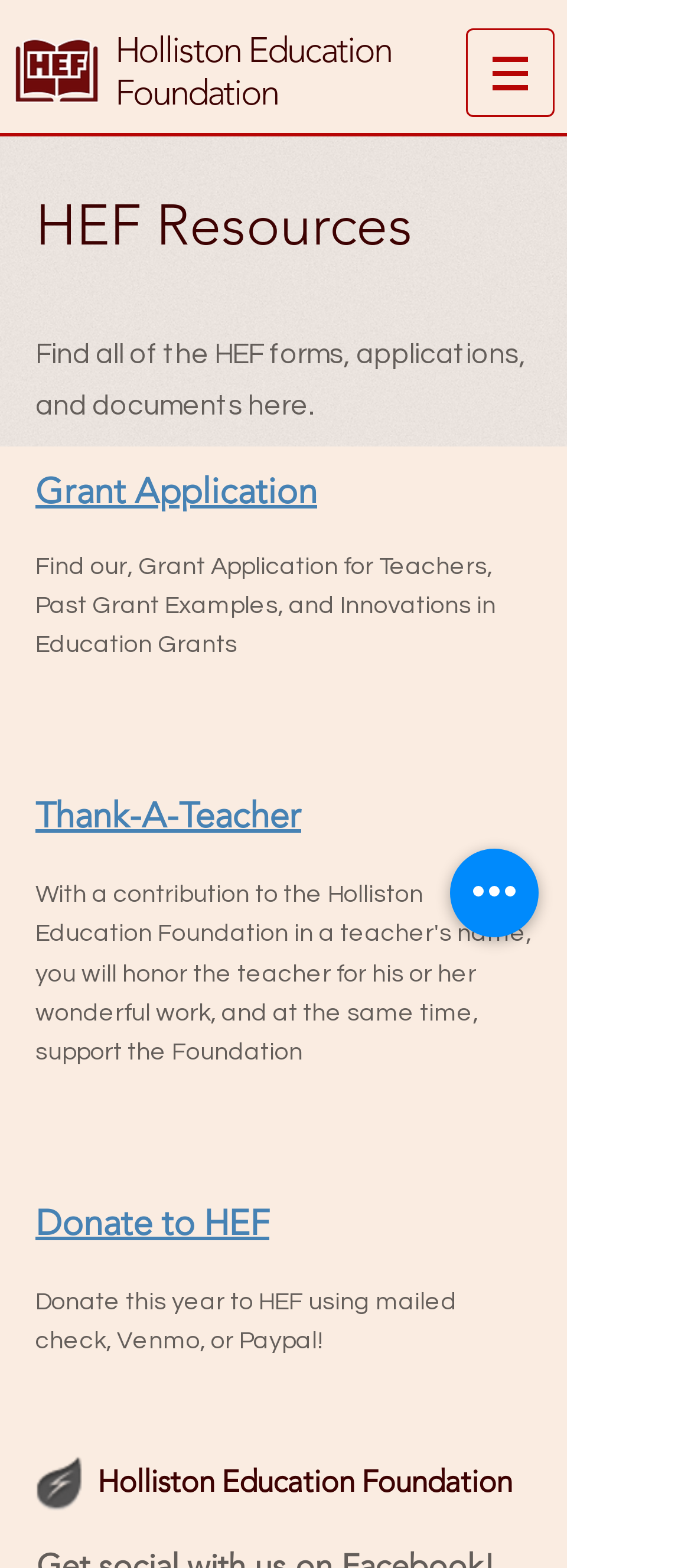Explain the webpage's design and content in an elaborate manner.

The webpage is about the Resources section of the Holliston Education Foundation. At the top left, there is a logo image of the foundation, accompanied by a link to the foundation's homepage. Next to the logo, there is a navigation menu labeled "Site" with a dropdown button.

Below the navigation menu, the main content area begins. It is divided into several sections, each with a heading. The first section is titled "HEF Resources" and provides a brief description of the resources available on the page. 

The next section is dedicated to "Grant Application" and contains a link to the application form. Below this section, there is a paragraph of text describing the types of grants available.

The following section is titled "Thank-A-Teacher" and contains a link to a related webpage. 

The "Donate to HEF" section appears below, with a link to a donation page and a brief description of the donation methods accepted.

At the bottom of the page, there is a link to the Holliston Education Foundation's homepage, accompanied by a heading with the same name. Additionally, there is a "Quick actions" button located near the bottom right corner of the page.